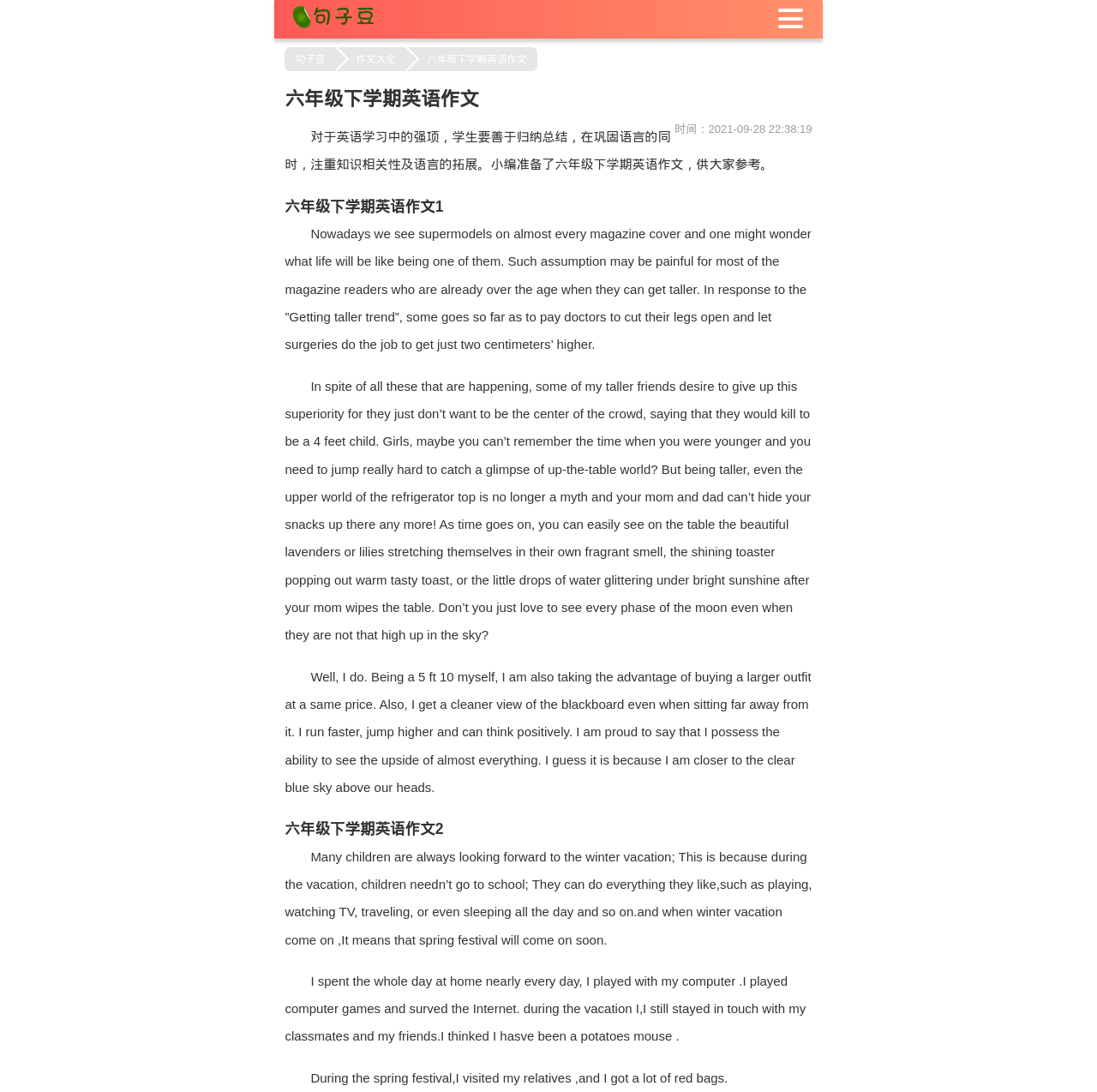What is the theme of the first essay?
Give a comprehensive and detailed explanation for the question.

The first essay appears to be discussing the advantages and disadvantages of being tall, with the author sharing their personal experiences and perspectives on the topic.